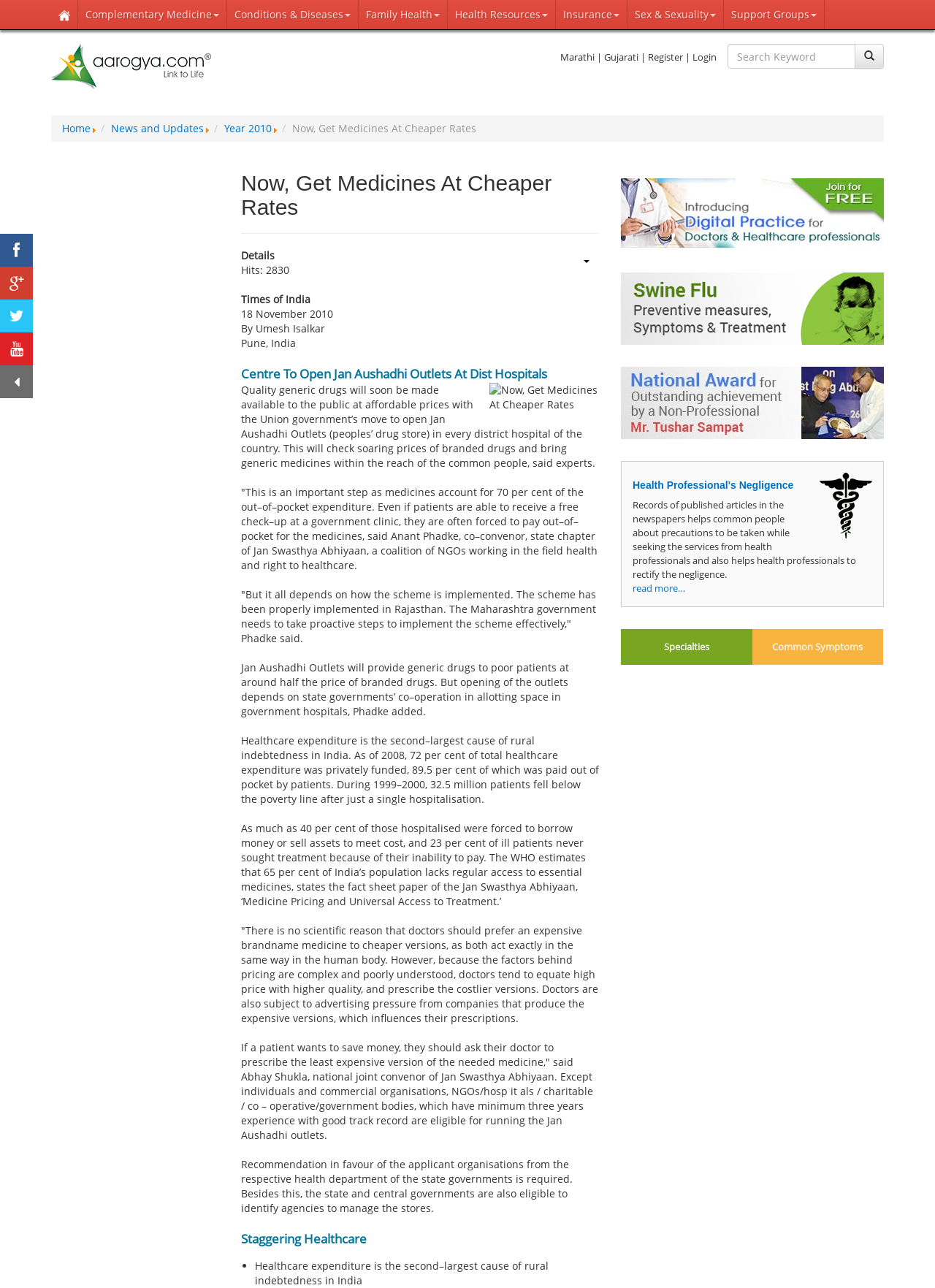Given the description: "Common Symptoms", determine the bounding box coordinates of the UI element. The coordinates should be formatted as four float numbers between 0 and 1, [left, top, right, bottom].

[0.804, 0.489, 0.945, 0.516]